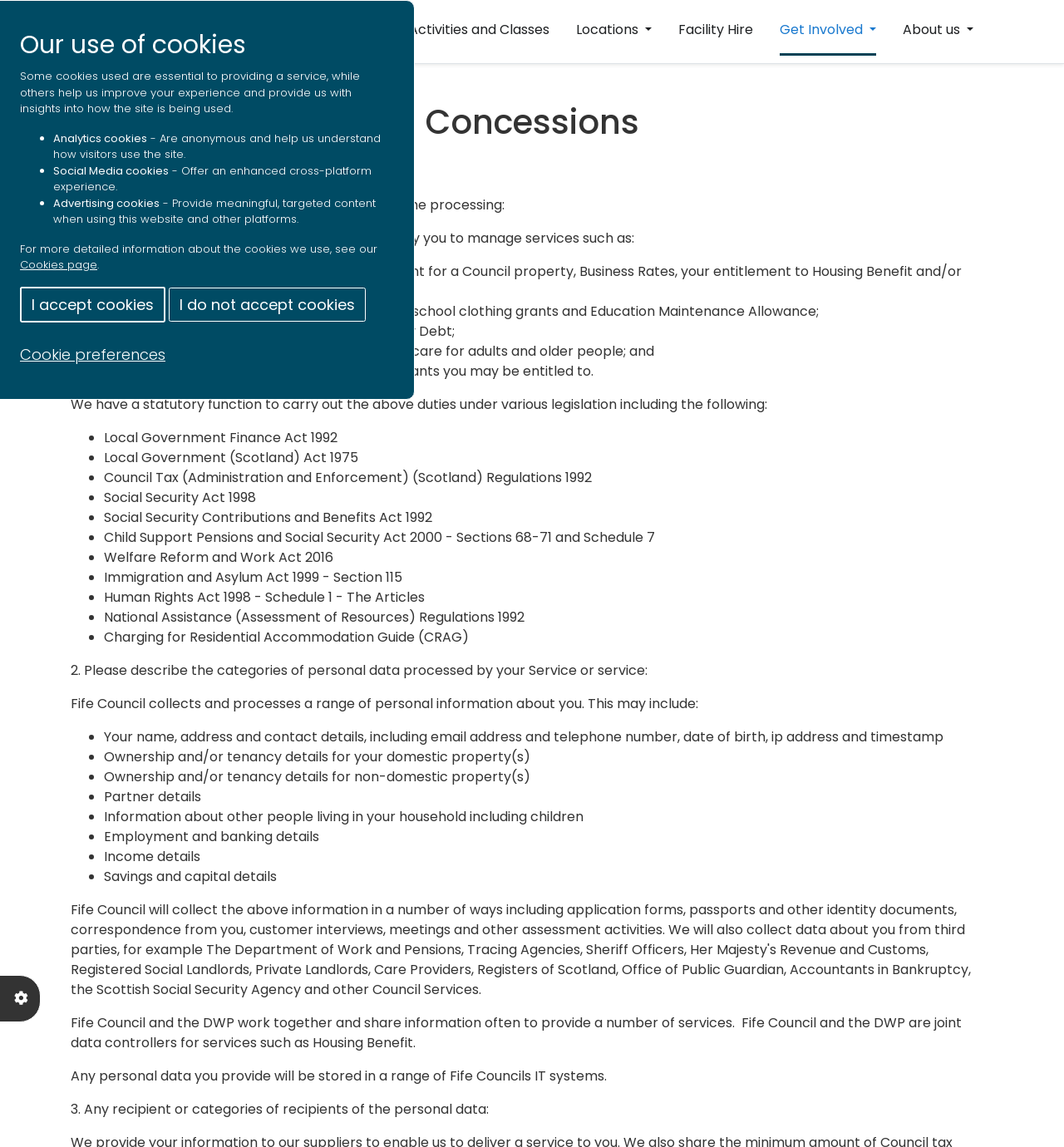Determine the coordinates of the bounding box that should be clicked to complete the instruction: "View Concessions". The coordinates should be represented by four float numbers between 0 and 1: [left, top, right, bottom].

[0.066, 0.089, 0.934, 0.124]